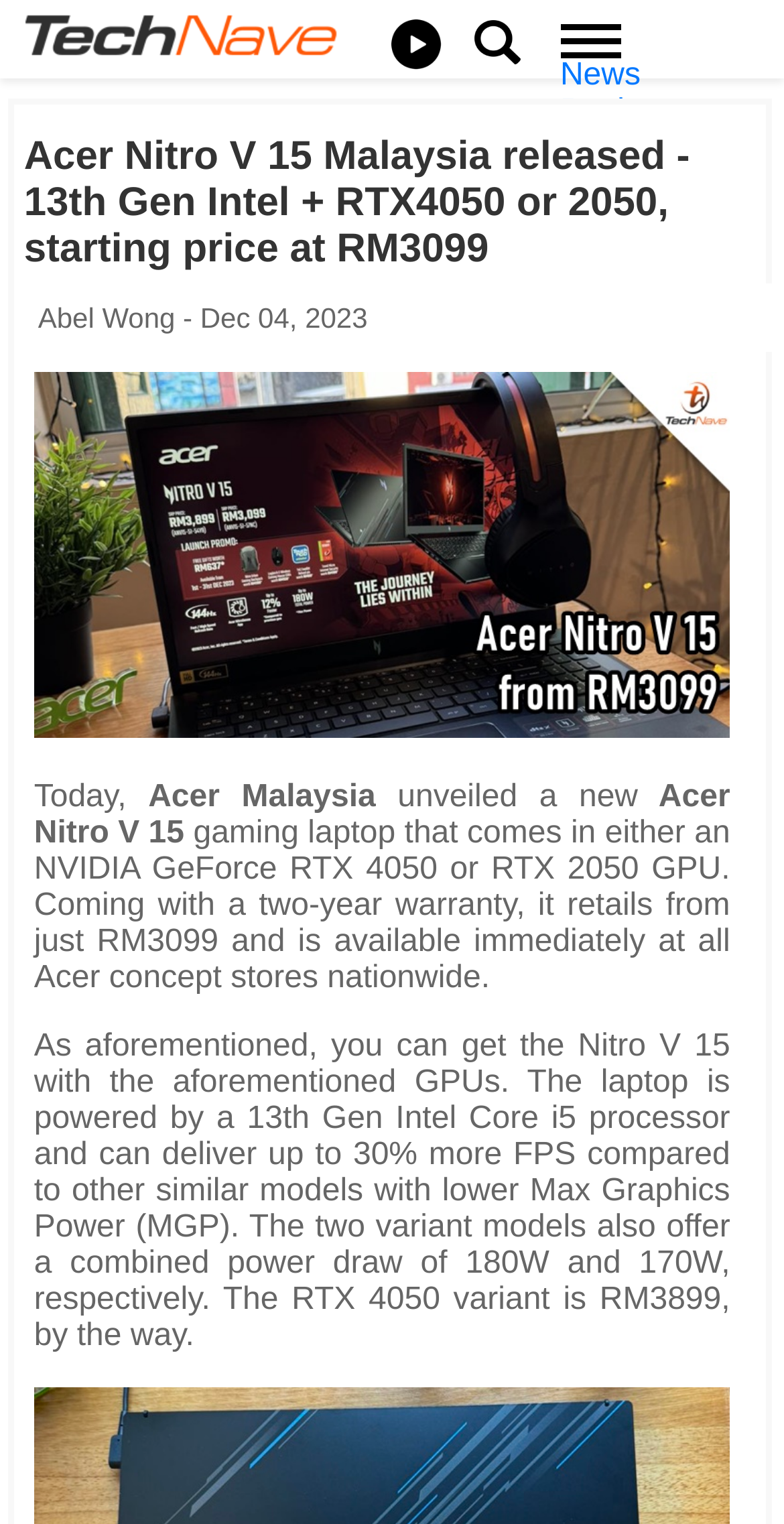Describe every aspect of the webpage comprehensively.

The webpage is about the release of the Acer Nitro V 15 gaming laptop in Malaysia. At the top, there are multiple links to different categories, including News, Reviews, Mobile Phone, and Laptop, as well as links to various brands such as Apple, Samsung, and Huawei. 

Below these links, there is a heading that reads "Acer Nitro V 15 Malaysia released - 13th Gen Intel + RTX4050 or 2050, starting price at RM3099". 

To the right of the heading, there is a table with two rows, one containing the author's name, "Abel Wong", and the date "Dec 04, 2023", and the other row is empty. 

Below the table, there is a large image that takes up most of the width of the page. 

The main content of the page is a block of text that describes the Acer Nitro V 15 gaming laptop, including its features, such as the NVIDIA GeForce RTX 4050 or RTX 2050 GPU, 13th Gen Intel Core i5 processor, and two-year warranty. The text also mentions the price of the laptop, which starts at RM3099, and its availability at Acer concept stores nationwide. 

At the top right corner of the page, there are three links: "TechNave", "Search", and "Tiktok TechNave", each accompanied by a small image.